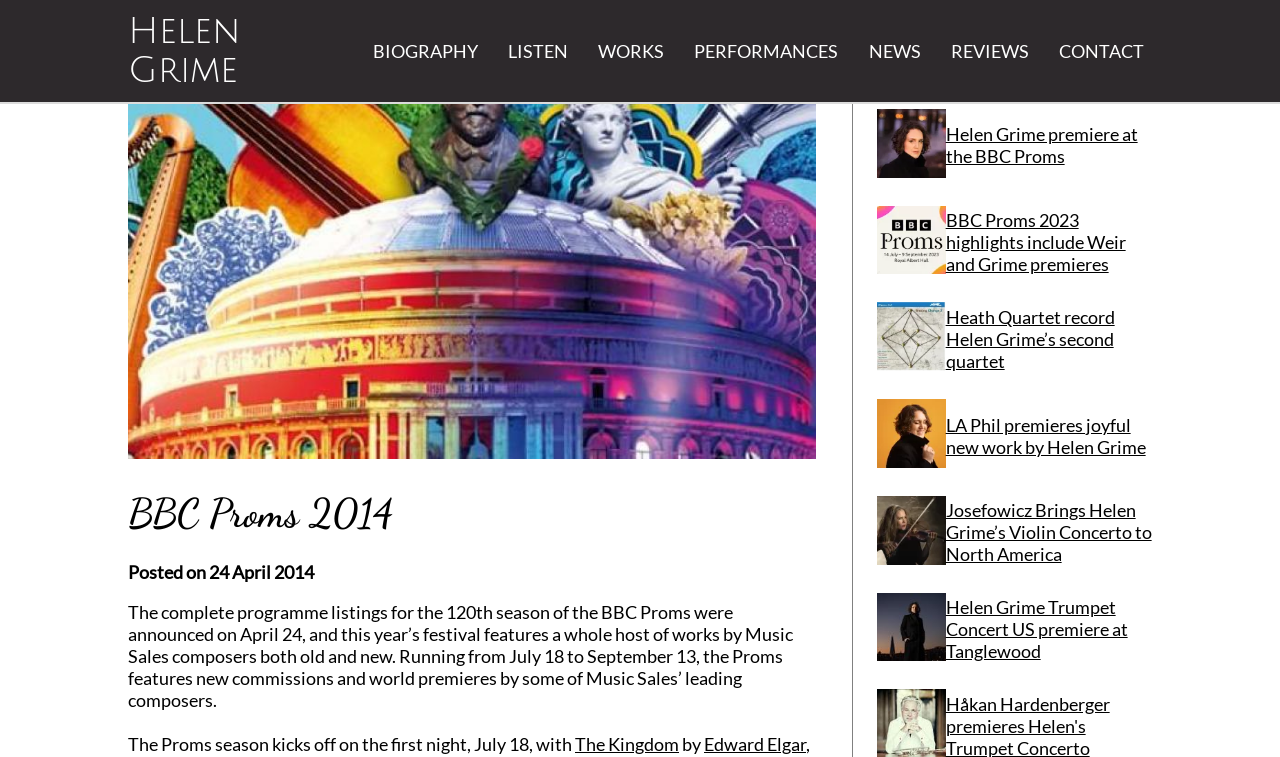Respond to the question below with a concise word or phrase:
What is the event mentioned in the webpage?

BBC Proms